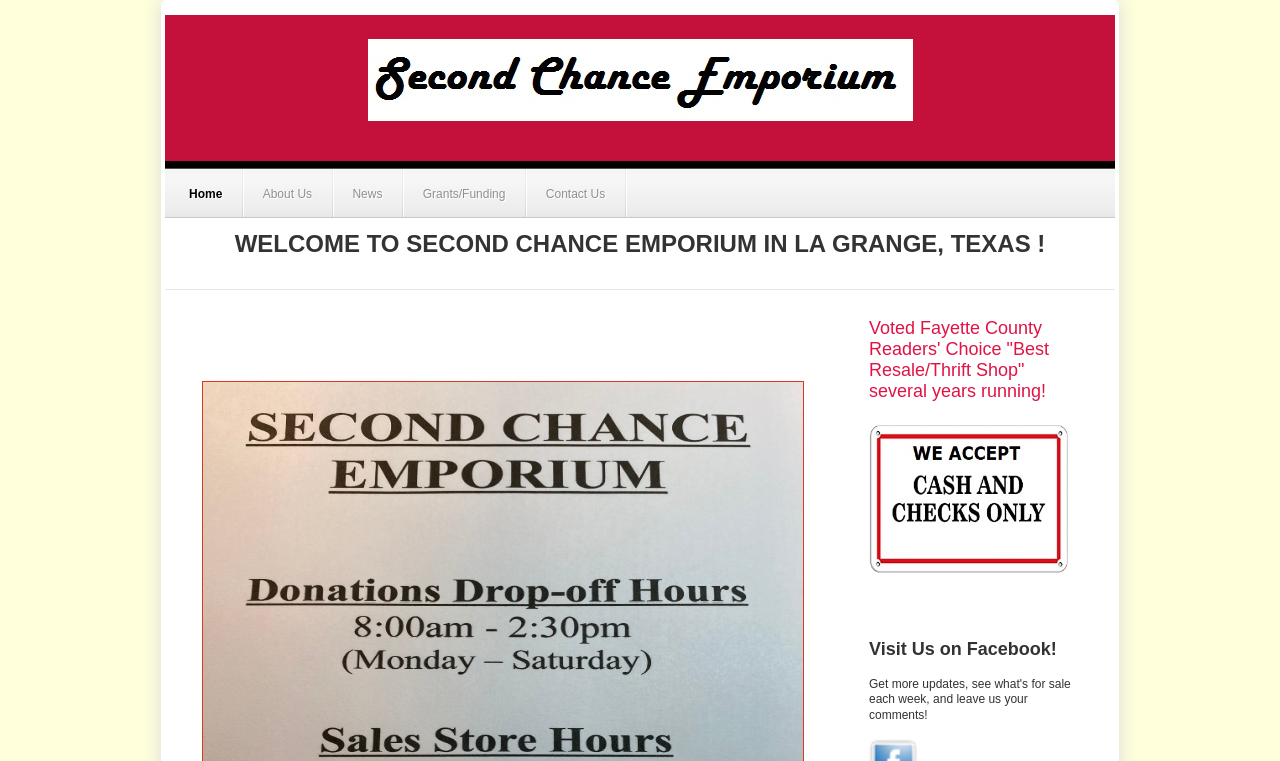Give a one-word or short phrase answer to this question: 
Where is the store located?

La Grange, Texas